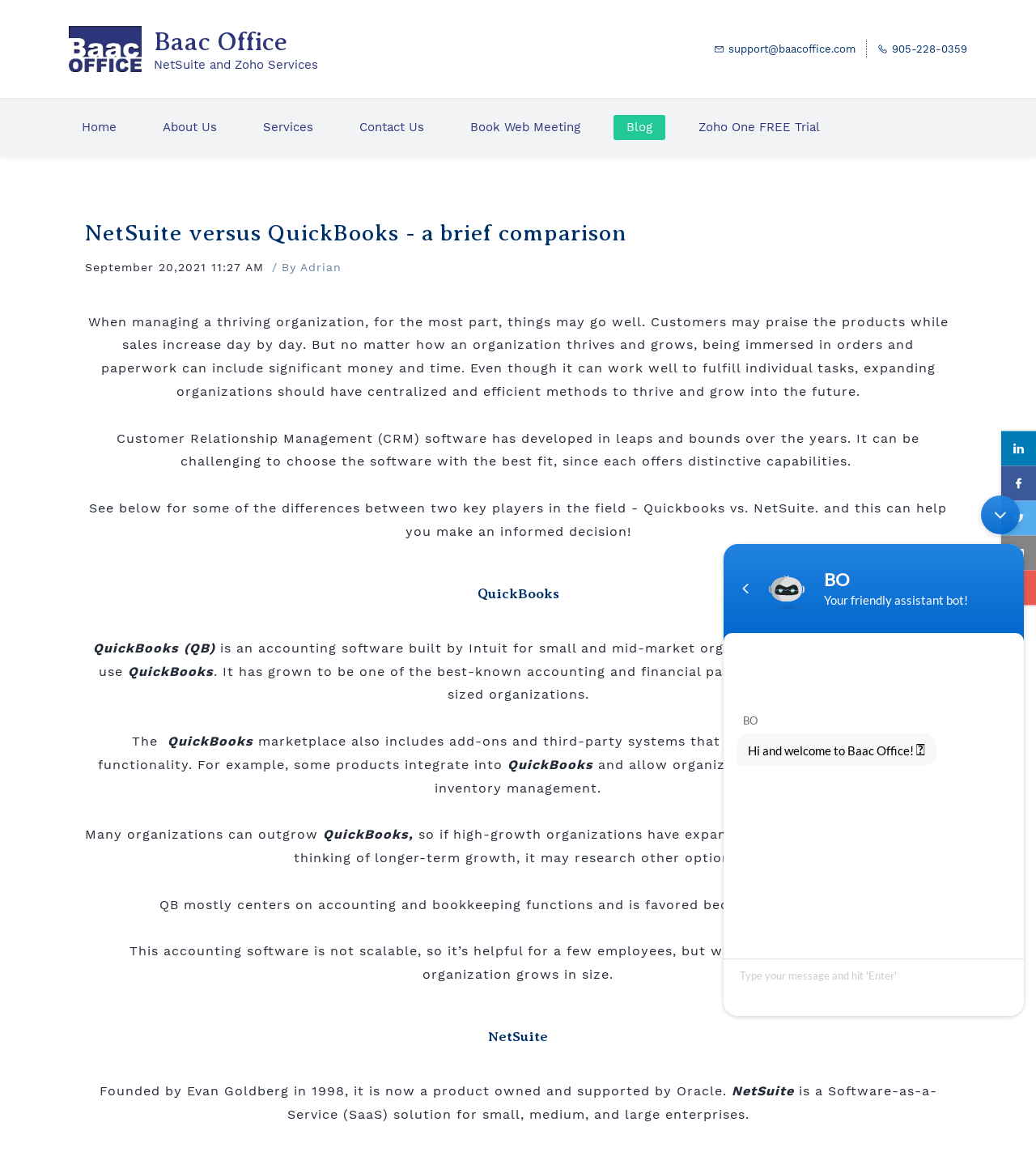Please identify the bounding box coordinates of the element that needs to be clicked to execute the following command: "Click the 'Zoho One FREE Trial' link". Provide the bounding box using four float numbers between 0 and 1, formatted as [left, top, right, bottom].

[0.662, 0.1, 0.804, 0.122]